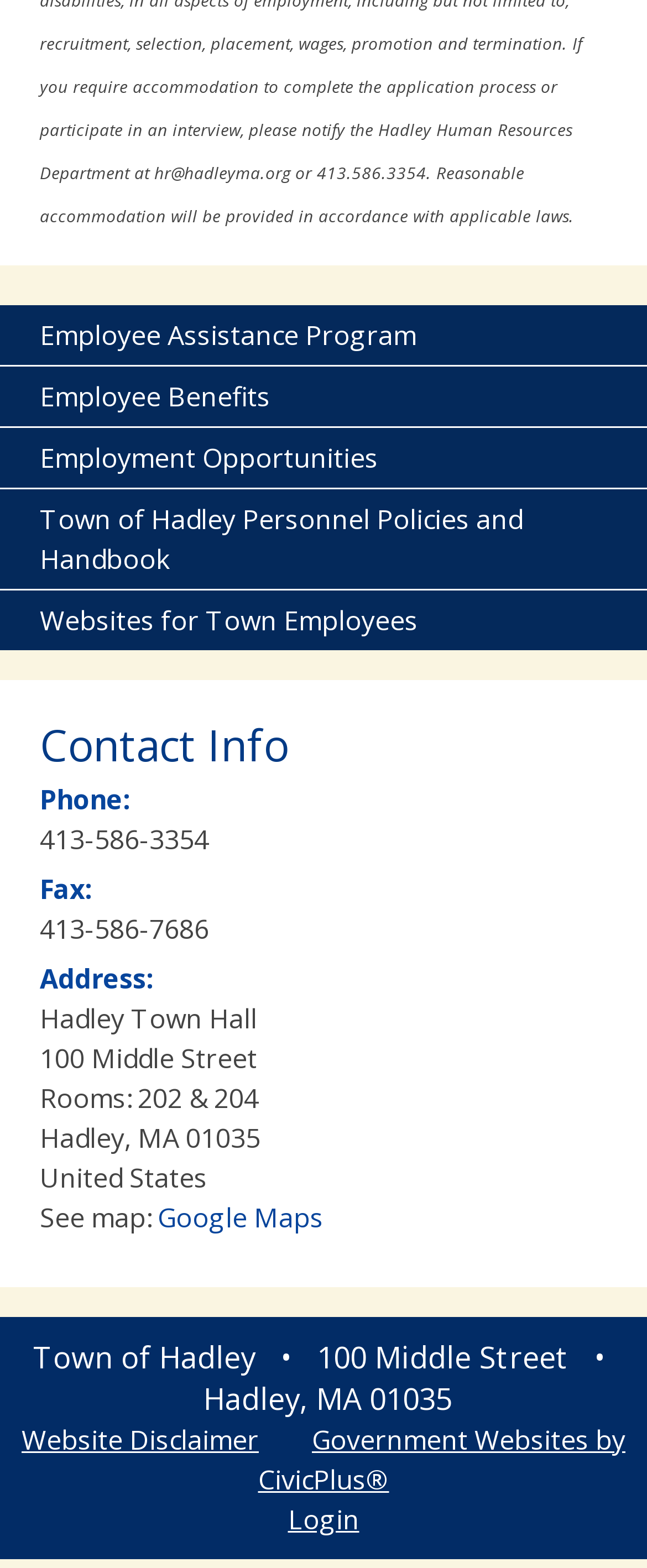What is the fax number of the Town of Hadley?
Please respond to the question with a detailed and informative answer.

I found the fax number by looking at the 'Contact Info' section, where it says 'Fax:' followed by the number '413-586-7686'.